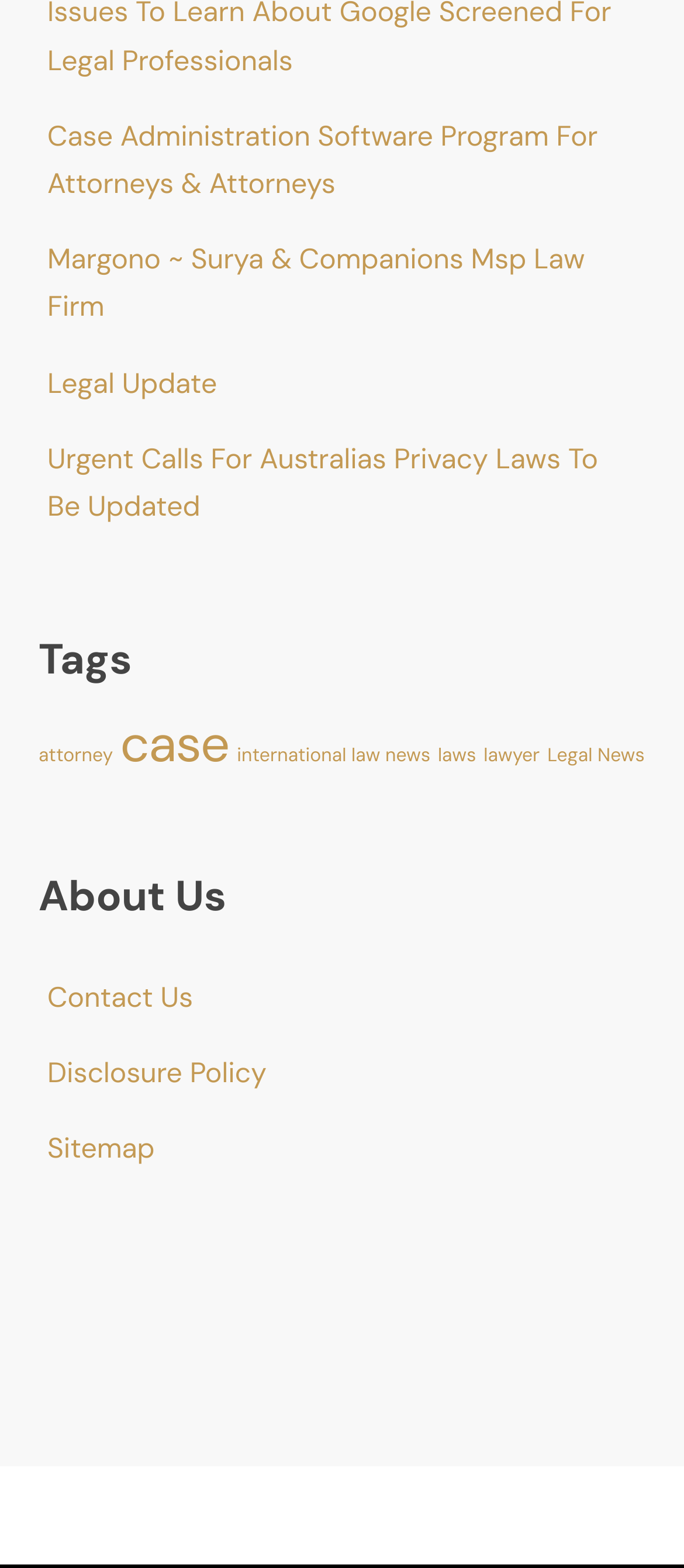Locate the bounding box of the UI element with the following description: "Legal News".

[0.8, 0.467, 0.943, 0.498]